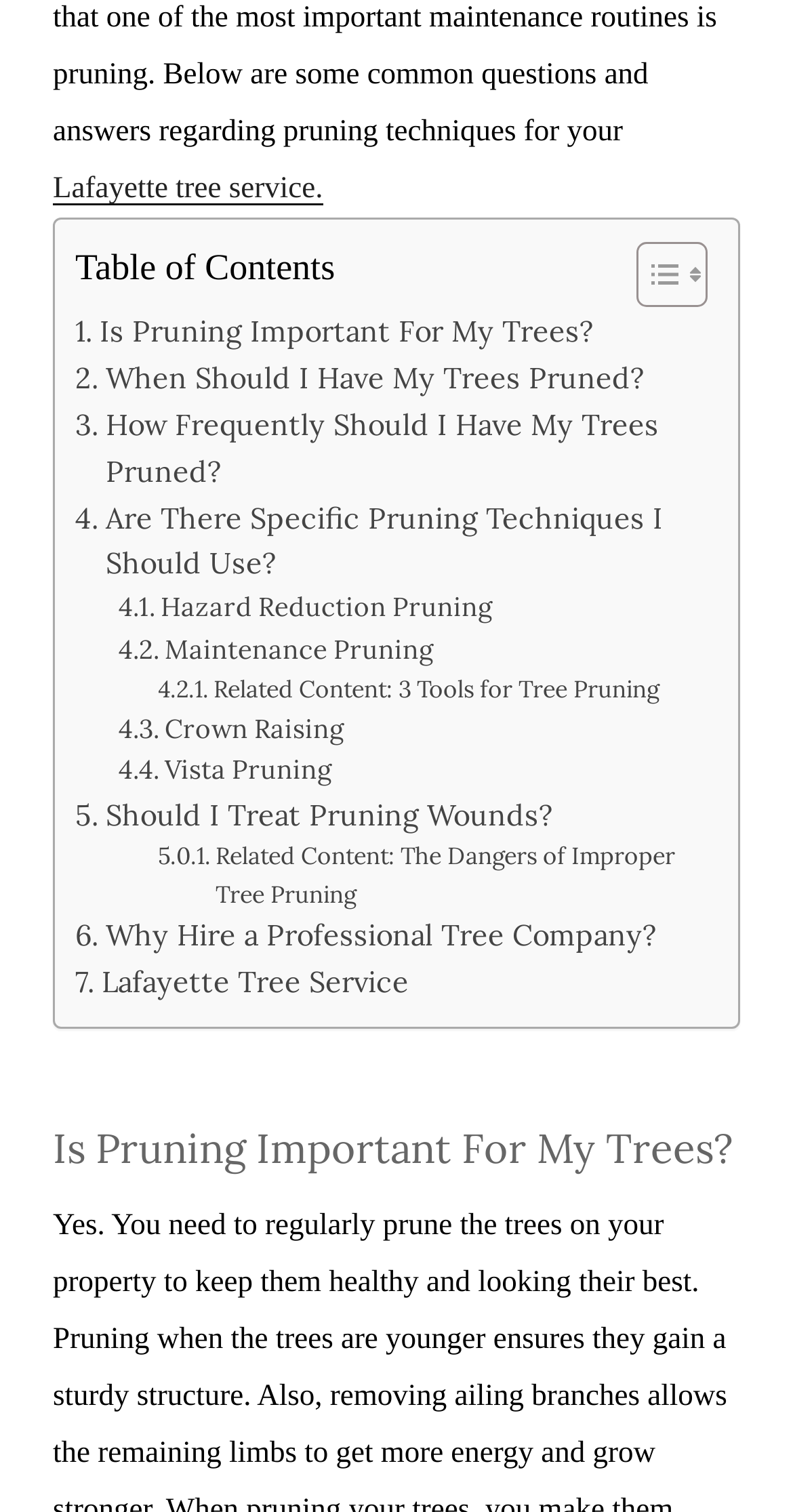From the element description Should I Treat Pruning Wounds?, predict the bounding box coordinates of the UI element. The coordinates must be specified in the format (top-left x, top-left y, bottom-right x, bottom-right y) and should be within the 0 to 1 range.

[0.095, 0.524, 0.697, 0.555]